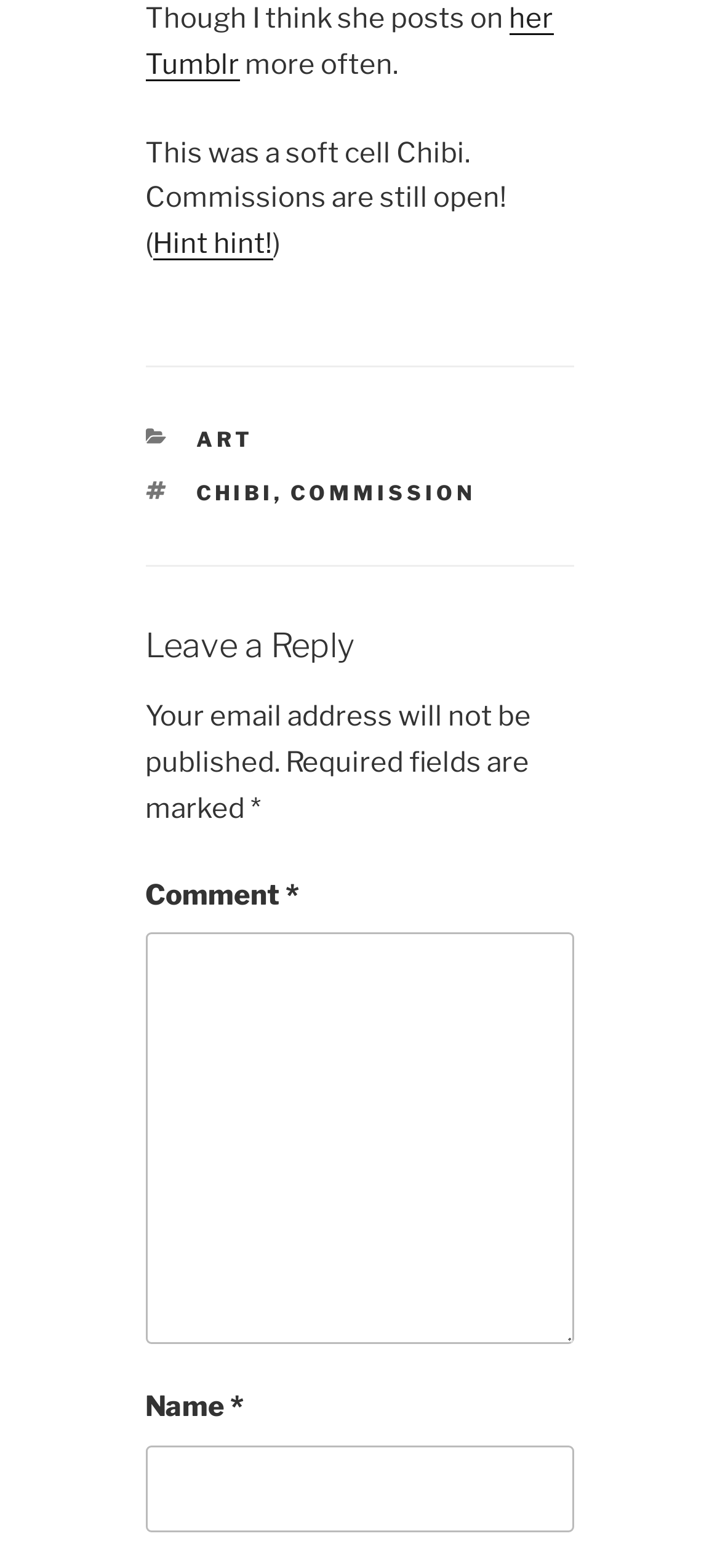Respond with a single word or phrase for the following question: 
What is the author's social media platform?

Tumblr